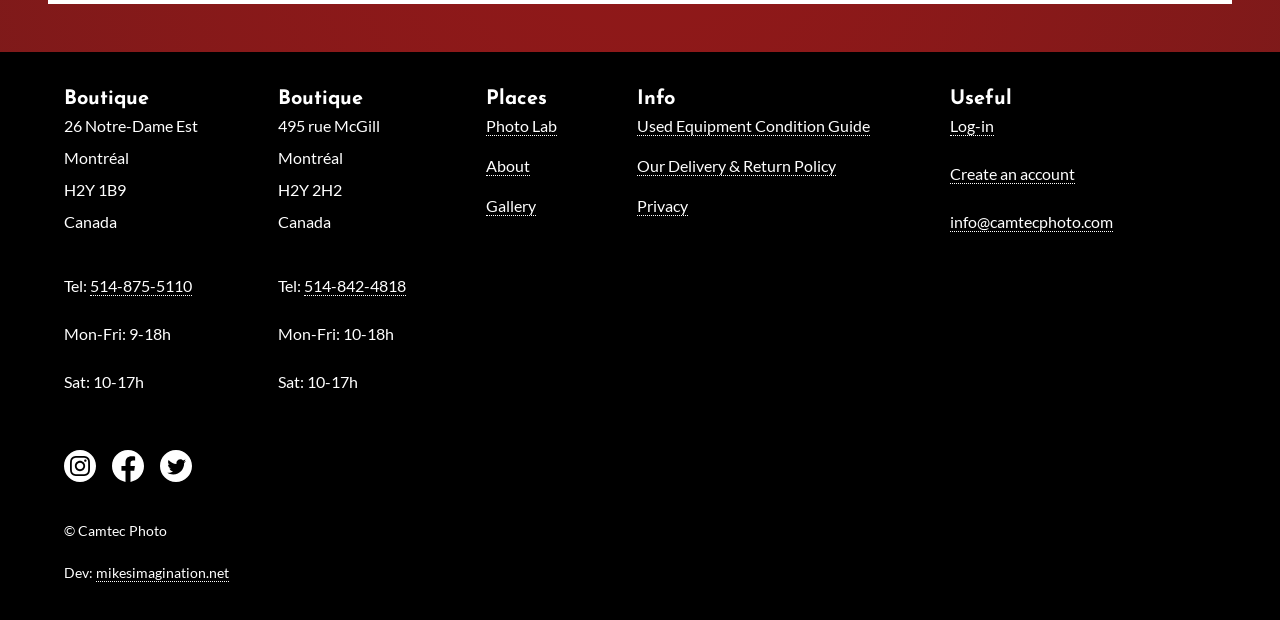Indicate the bounding box coordinates of the element that must be clicked to execute the instruction: "View the 'Used Equipment Condition Guide'". The coordinates should be given as four float numbers between 0 and 1, i.e., [left, top, right, bottom].

[0.498, 0.187, 0.68, 0.219]